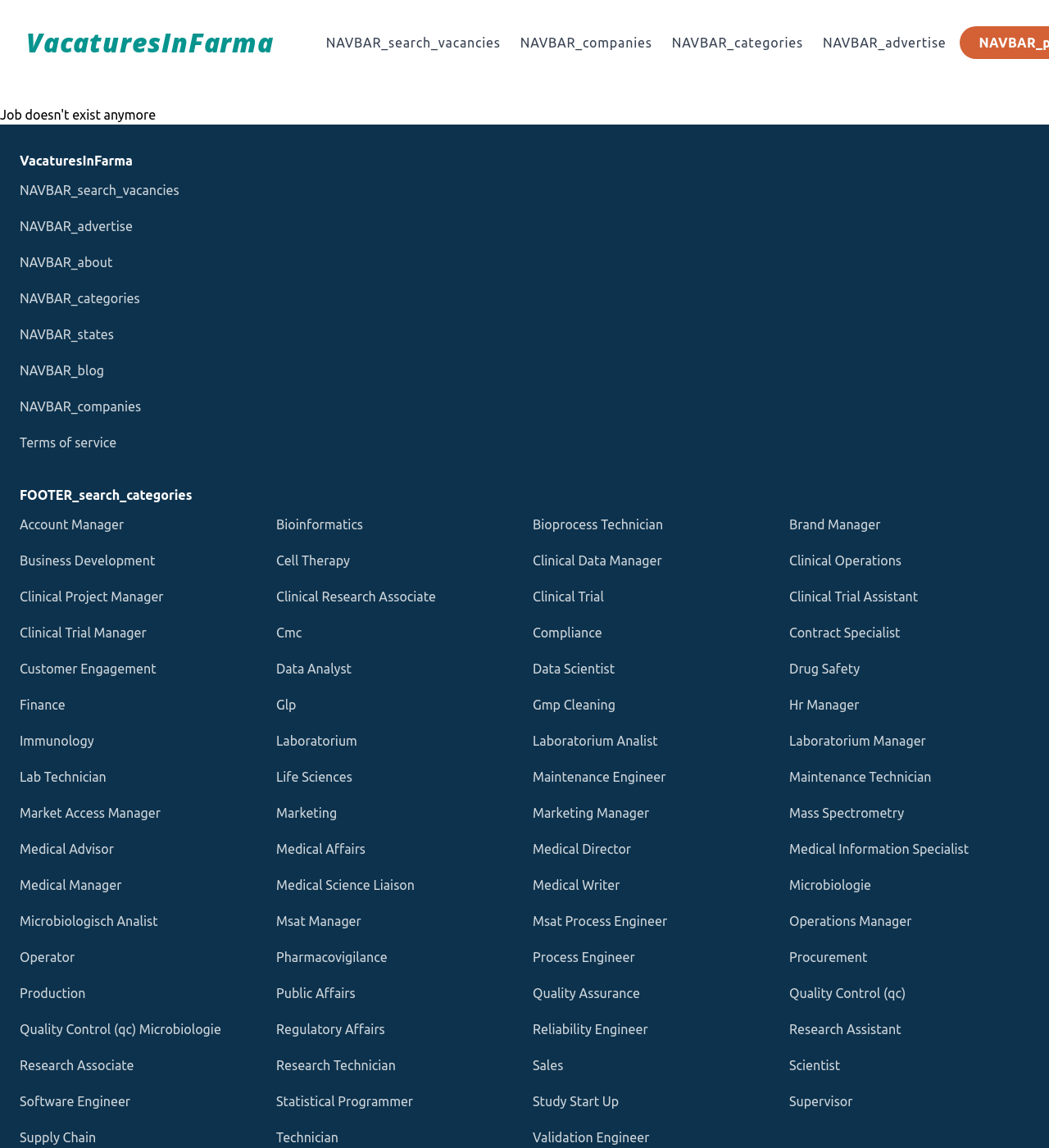What is the first link in the navbar?
Answer the question with just one word or phrase using the image.

VacaturesInFarma